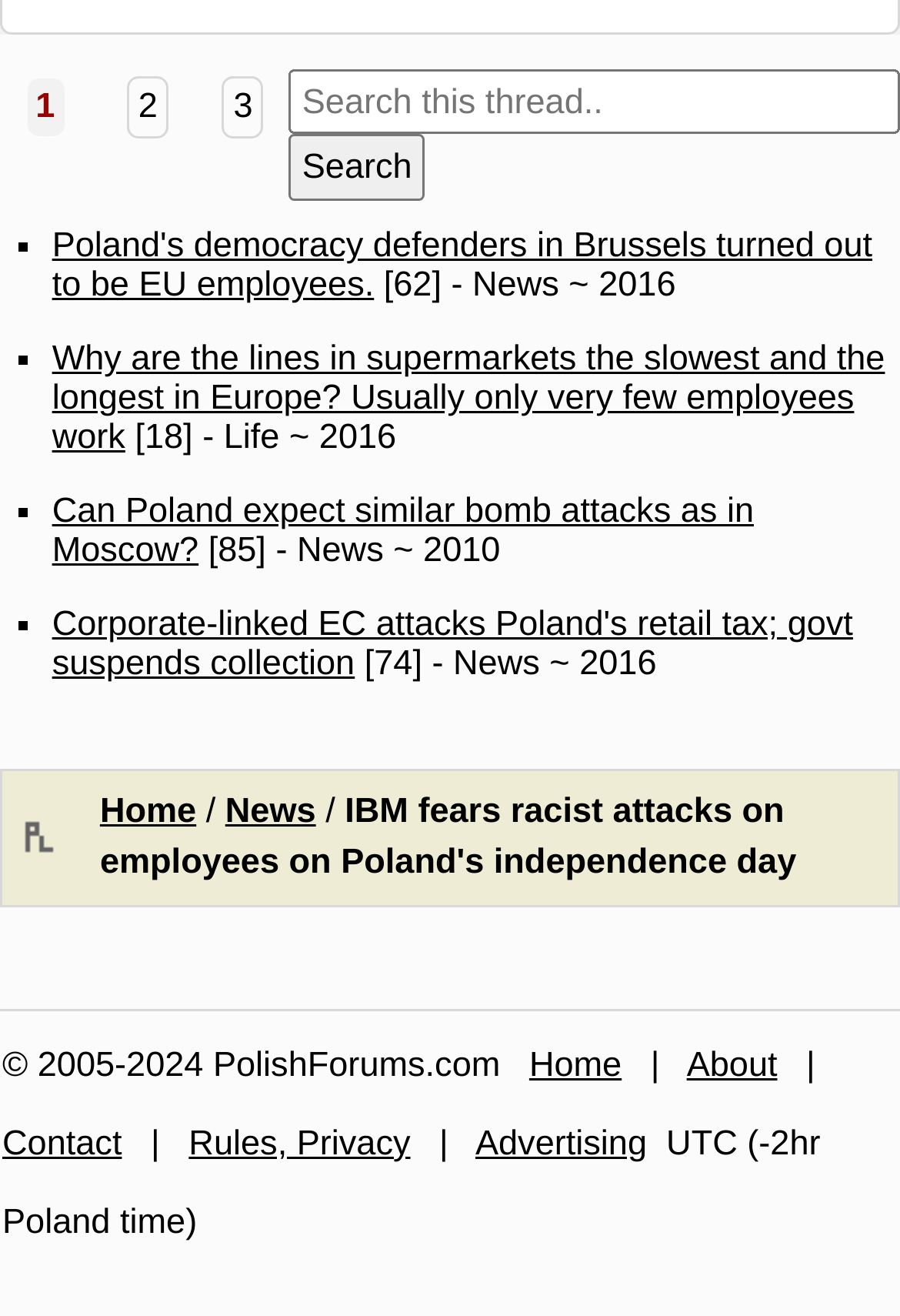Identify the bounding box coordinates of the element that should be clicked to fulfill this task: "Search for something". The coordinates should be provided as four float numbers between 0 and 1, i.e., [left, top, right, bottom].

[0.321, 0.052, 1.0, 0.102]